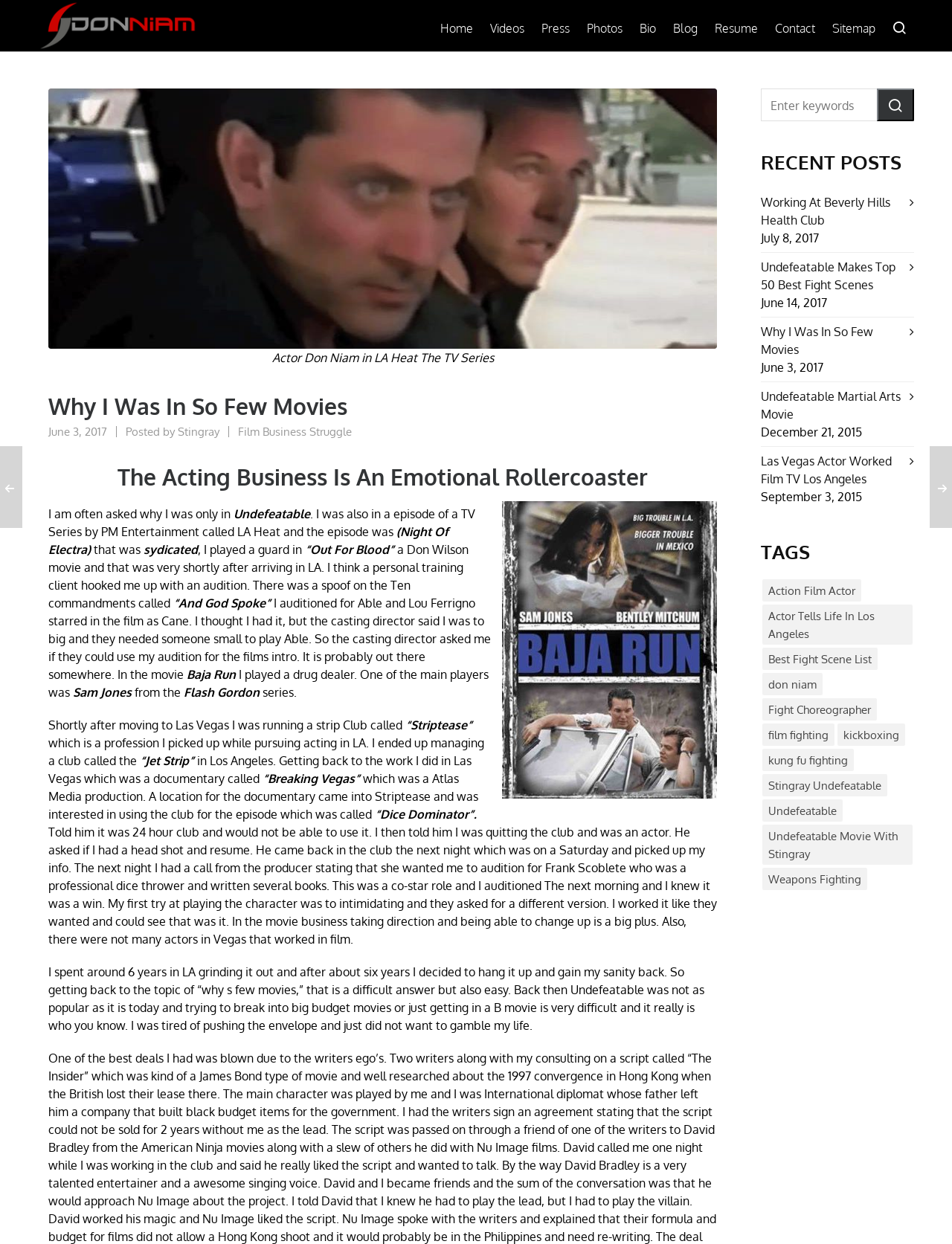Could you find the bounding box coordinates of the clickable area to complete this instruction: "Click on the 'Undefeatable' tag"?

[0.801, 0.643, 0.885, 0.66]